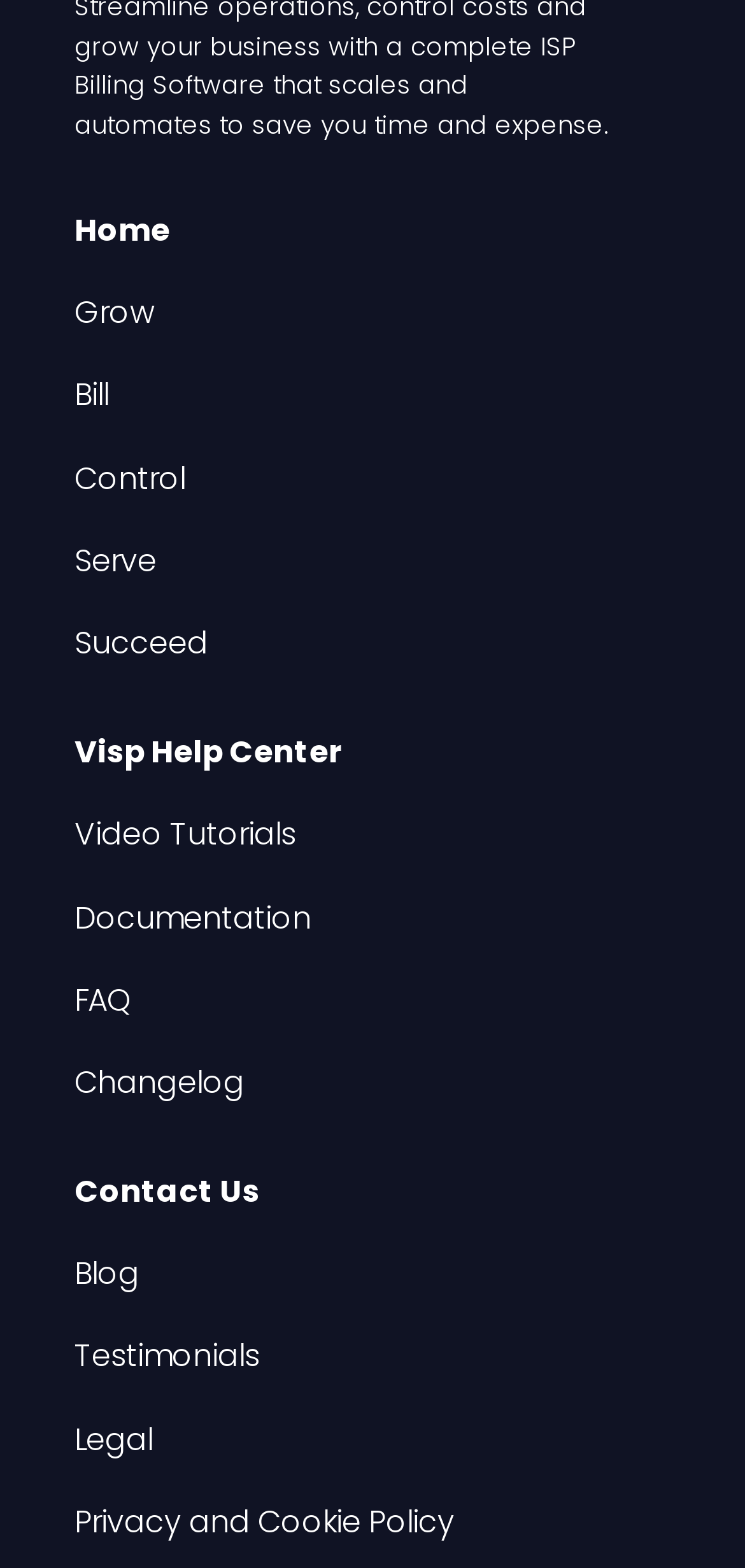Given the element description "Privacy and Cookie Policy", identify the bounding box of the corresponding UI element.

[0.1, 0.956, 0.61, 0.984]